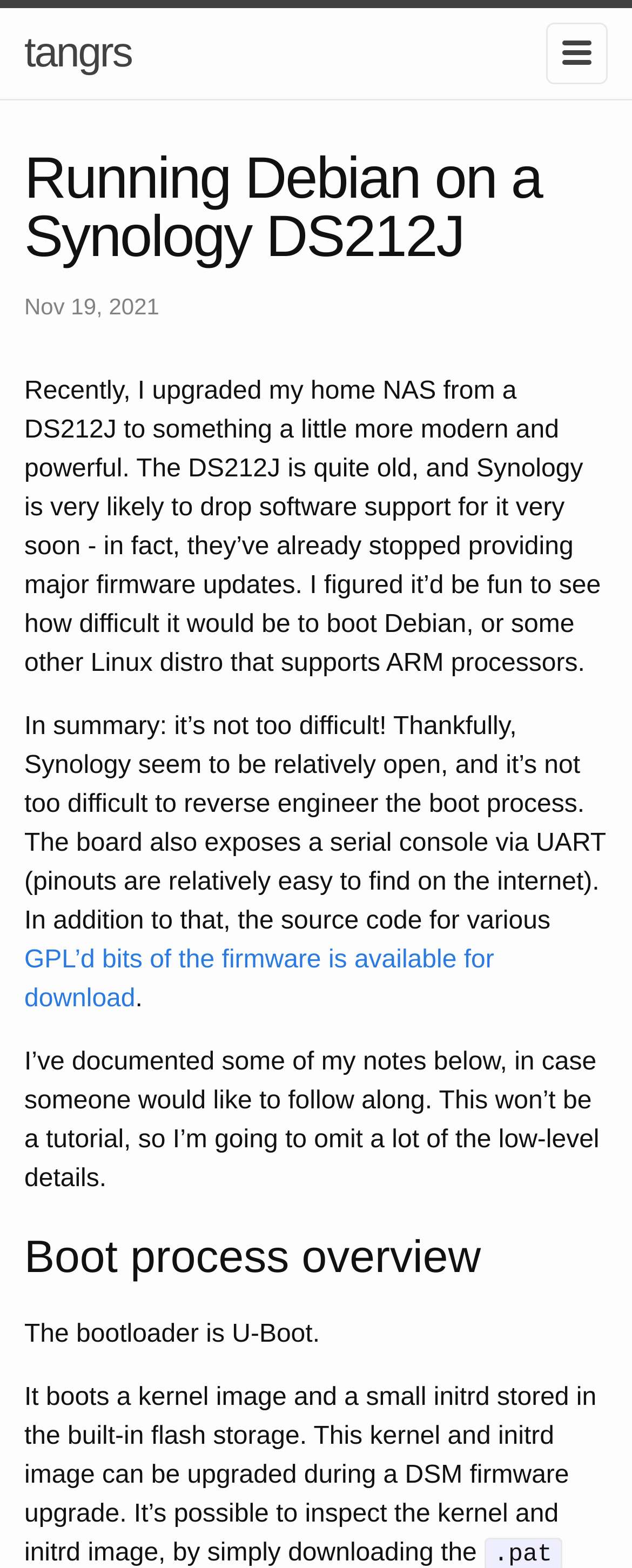Create a full and detailed caption for the entire webpage.

The webpage is about running Debian on a Synology DS212J, a type of home NAS (Network-Attached Storage) device. At the top left of the page, there is a link to the website "tangrs". Next to it, on the top right, there is a small image. 

Below the image, there is a header section that spans almost the entire width of the page. It contains a heading that reads "Running Debian on a Synology DS212J" and a timestamp that indicates the article was published on November 19, 2021.

The main content of the page is divided into several paragraphs. The first paragraph explains that the author upgraded their home NAS from a DS212J to a more modern and powerful device, as the DS212J is old and Synology is likely to drop software support soon. 

The following paragraphs describe the author's experience of booting Debian on the DS212J. The text is dense and technical, suggesting that the article is targeted at an audience with some knowledge of Linux and computer hardware. There are several links and headings throughout the text, including a link to download GPL'd bits of the firmware and a heading that reads "Boot process overview".